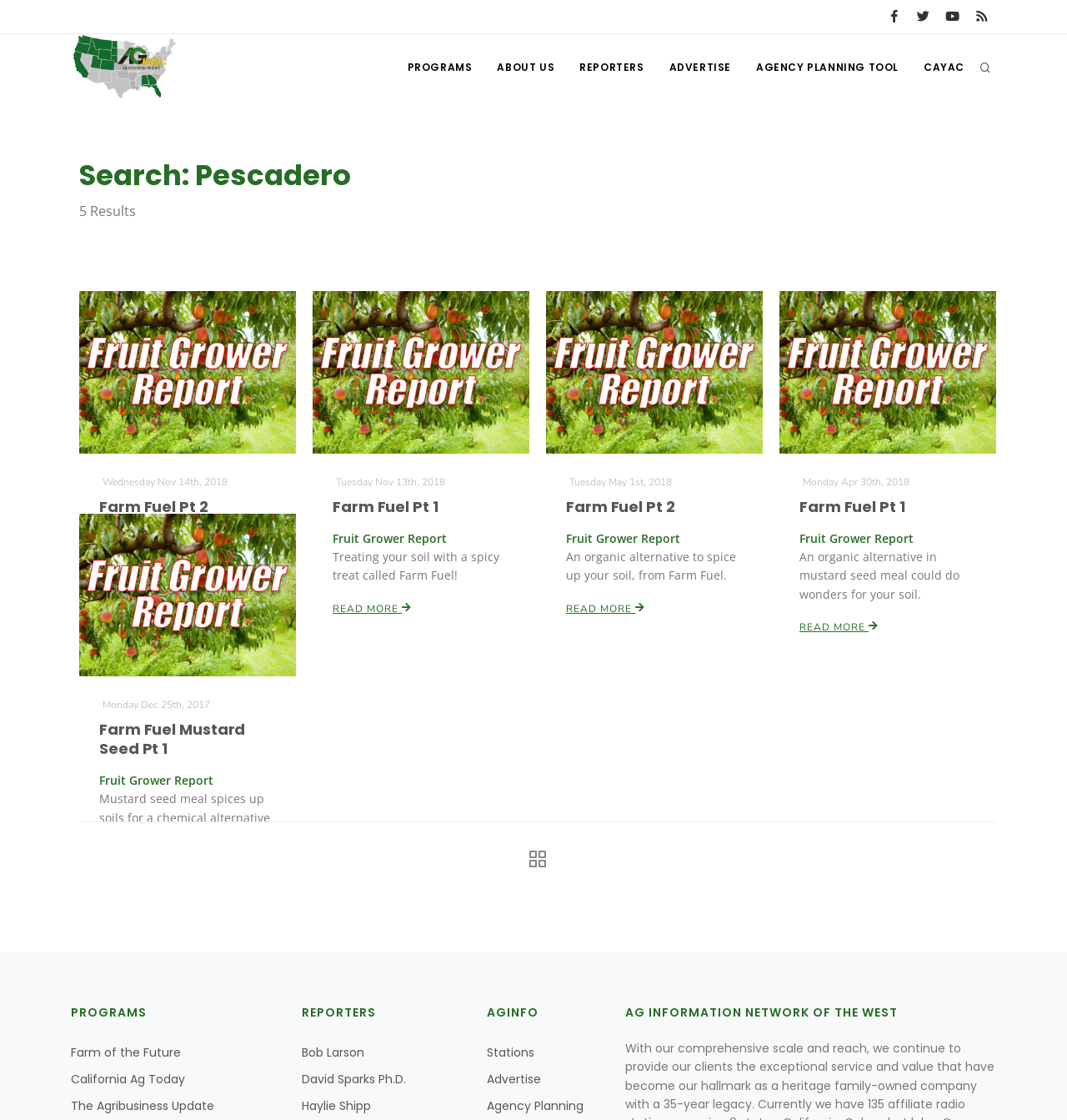Bounding box coordinates are specified in the format (top-left x, top-left y, bottom-right x, bottom-right y). All values are floating point numbers bounded between 0 and 1. Please provide the bounding box coordinate of the region this sentence describes: www.aetonline.org

None